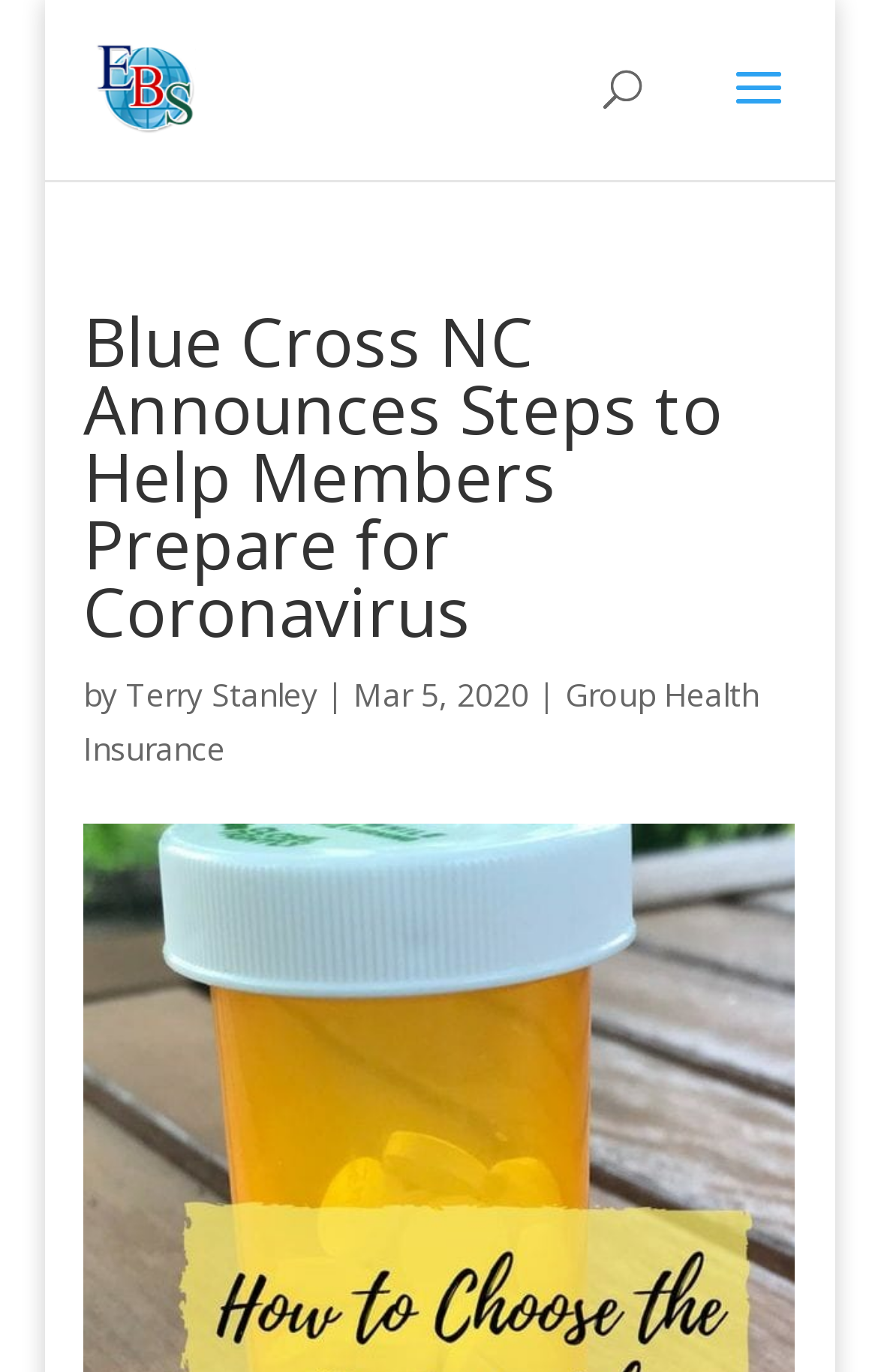What is the name of the company mentioned in the article?
Offer a detailed and full explanation in response to the question.

I found the name of the company mentioned in the article by looking at the main heading of the article. The heading mentions 'Blue Cross NC', which I assume is the company being discussed in the article.